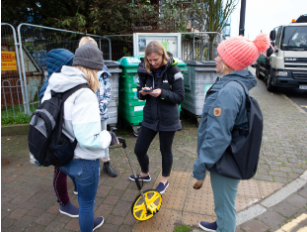Please give a short response to the question using one word or a phrase:
How many women are in the group?

Four